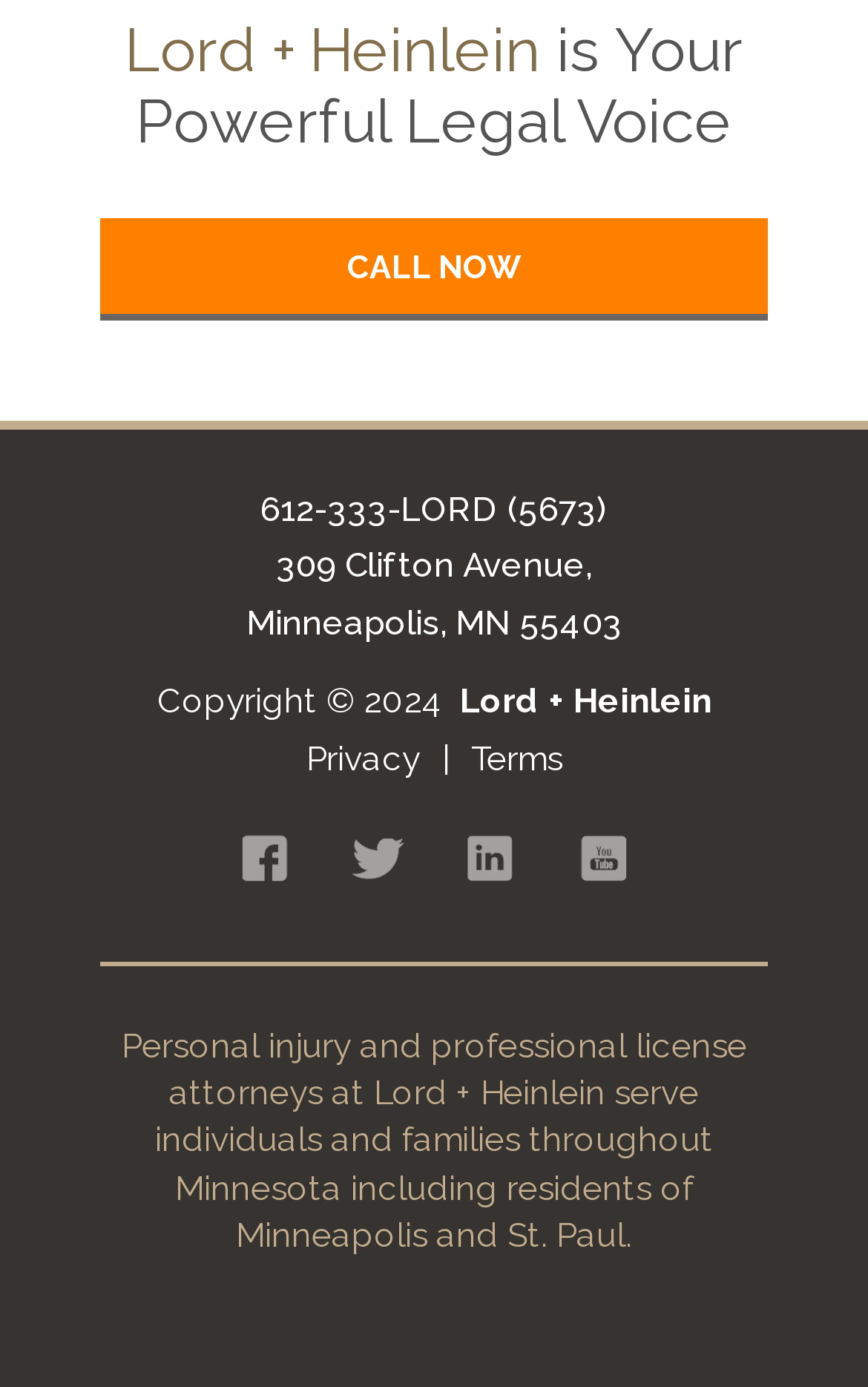Specify the bounding box coordinates of the element's area that should be clicked to execute the given instruction: "Check the Privacy policy". The coordinates should be four float numbers between 0 and 1, i.e., [left, top, right, bottom].

[0.353, 0.532, 0.483, 0.561]